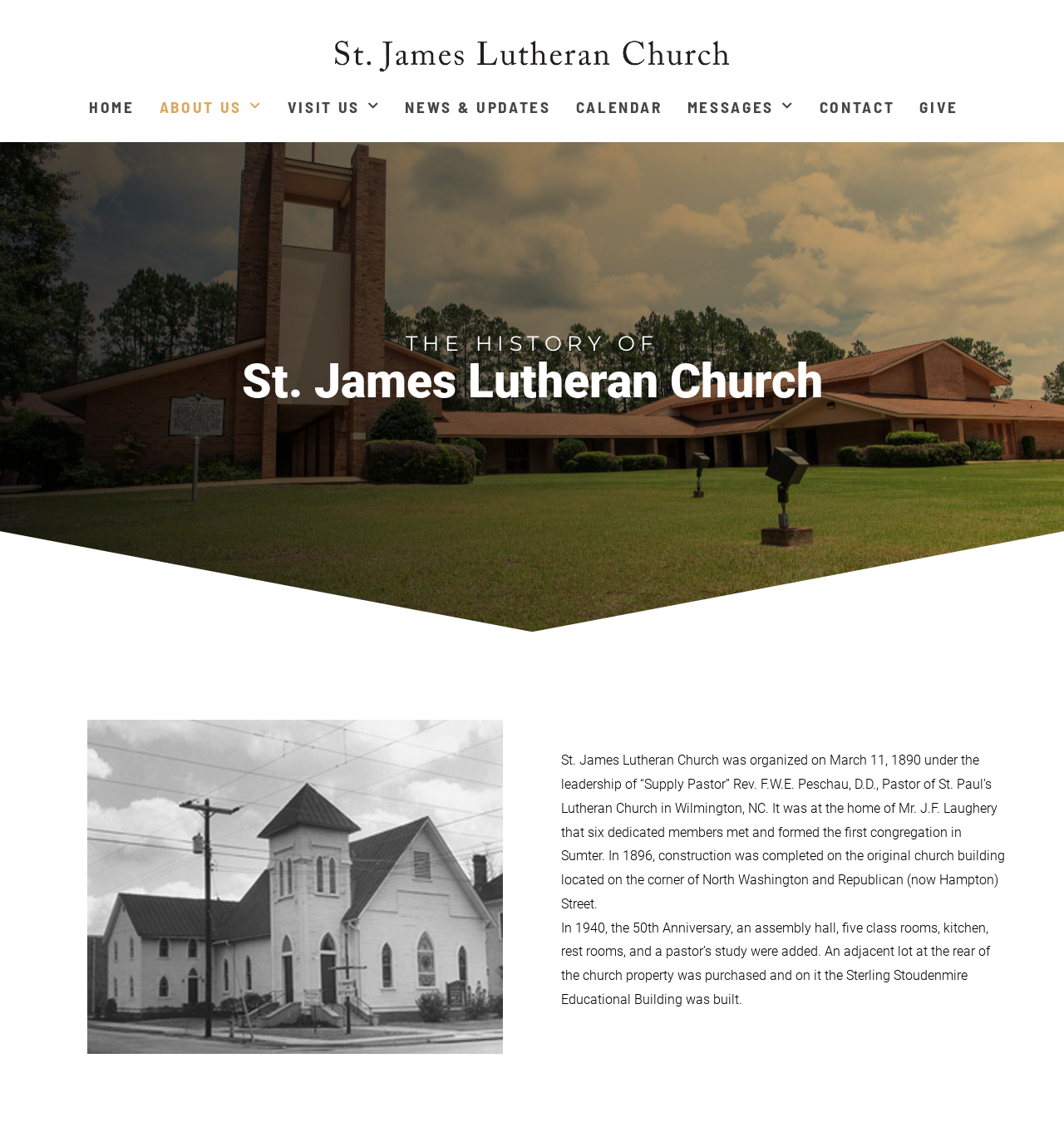Using the element description Give, predict the bounding box coordinates for the UI element. Provide the coordinates in (top-left x, top-left y, bottom-right x, bottom-right y) format with values ranging from 0 to 1.

[0.864, 0.087, 0.901, 0.101]